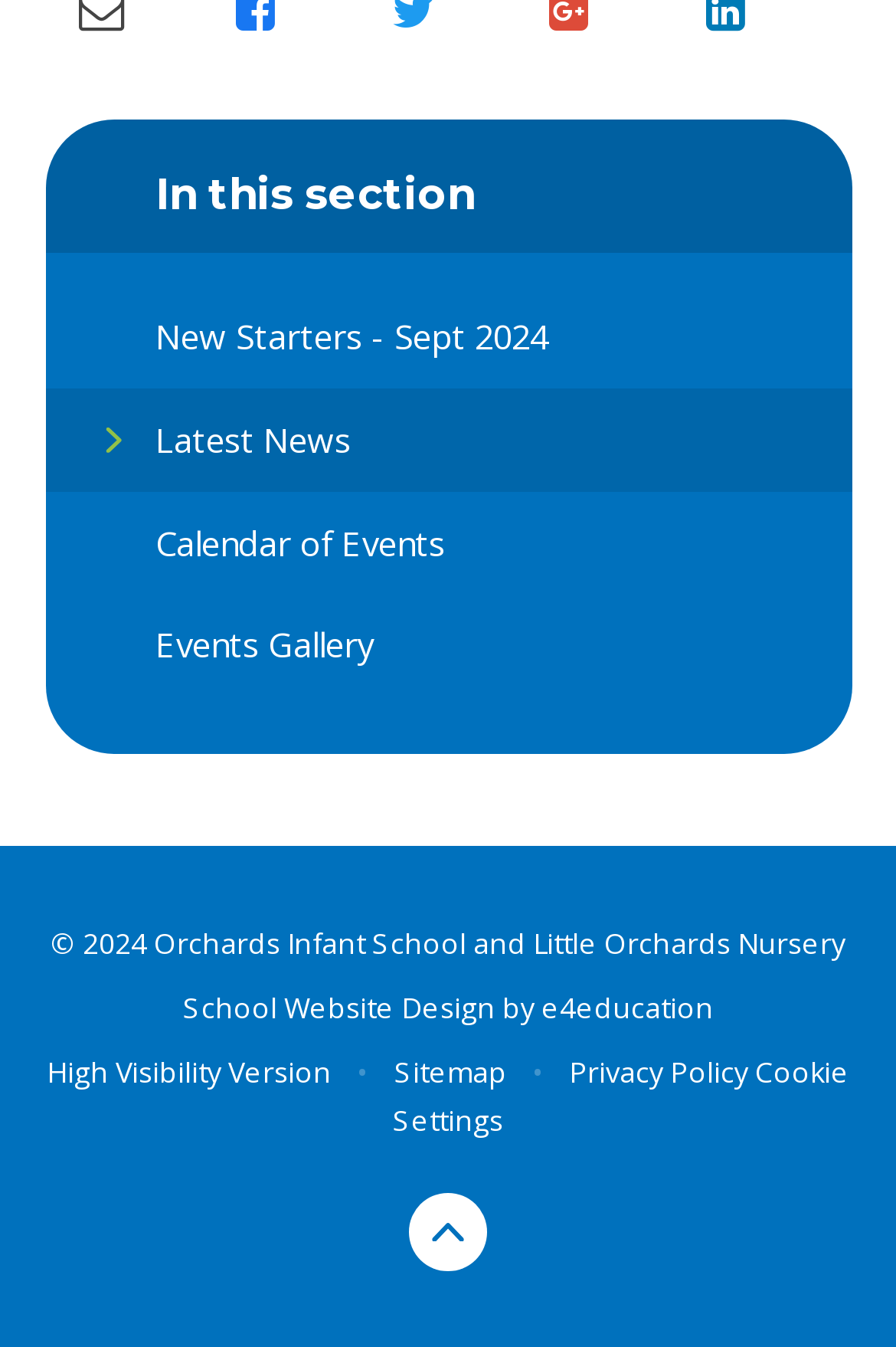Provide a brief response to the question using a single word or phrase: 
What is the position of the 'Cookie Settings' button?

Bottom right